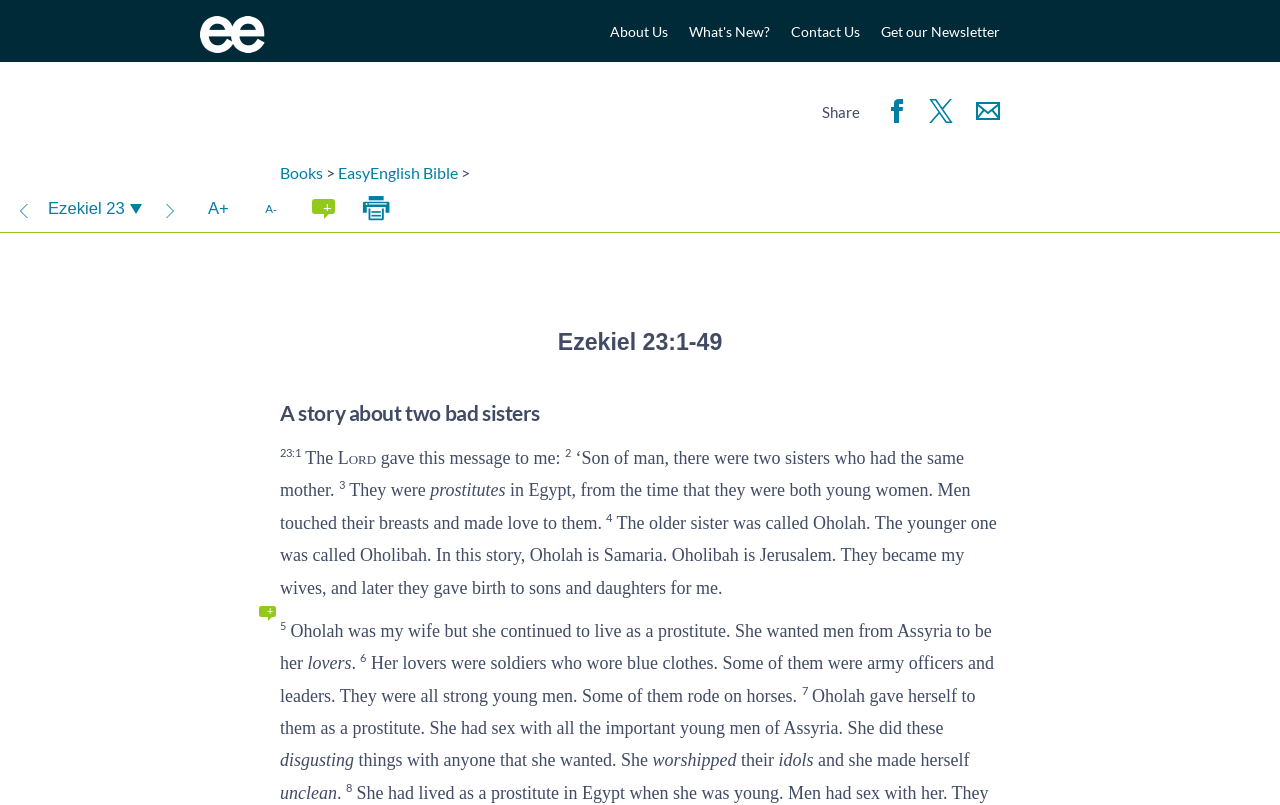Respond with a single word or short phrase to the following question: 
How many navigation links are available at the top of the webpage?

5